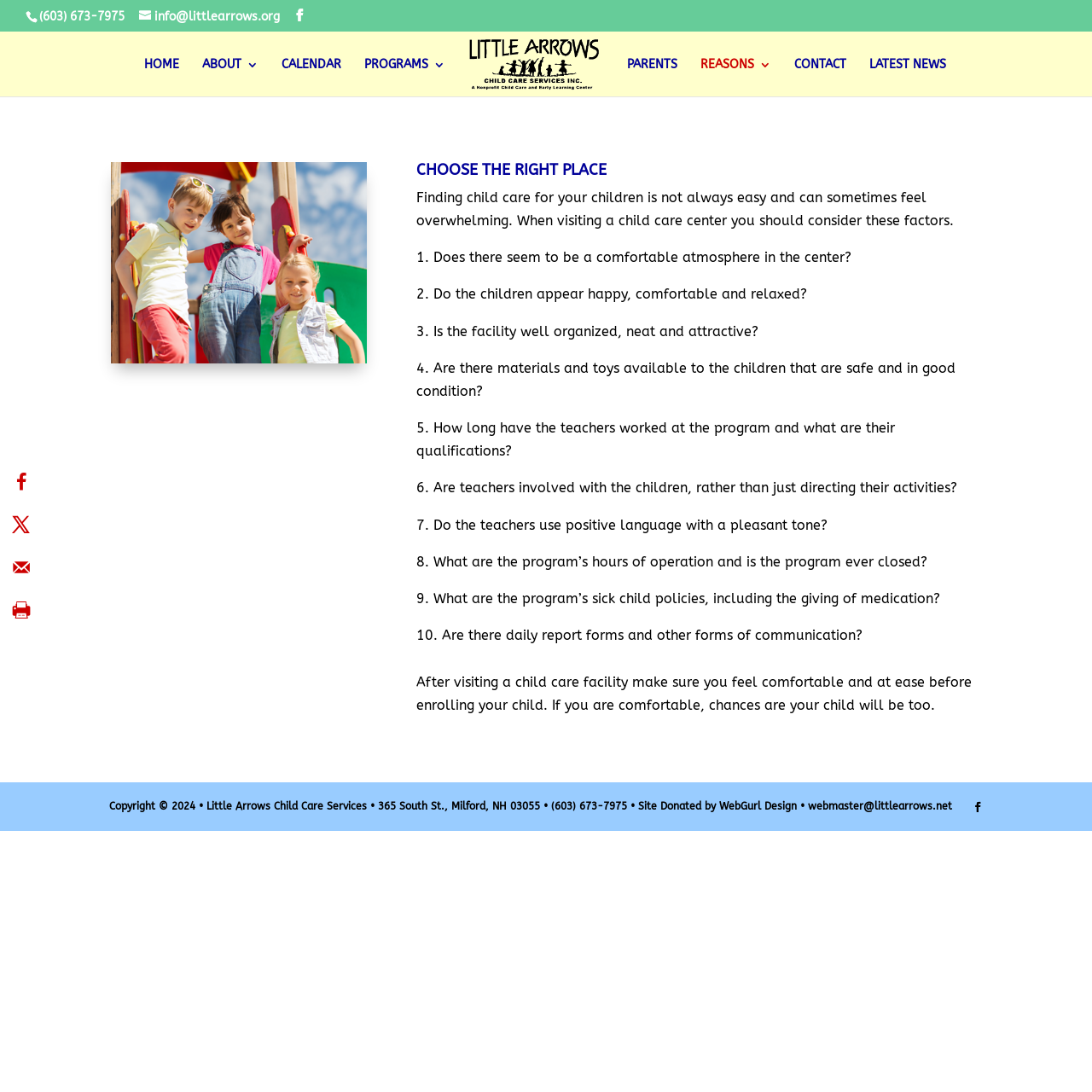Could you please study the image and provide a detailed answer to the question:
What is the purpose of the social sharing sidebar?

The social sharing sidebar is located on the left side of the webpage, with bounding box coordinates [0.0, 0.422, 0.039, 0.578]. It contains links to share the webpage on Facebook, X, and via email, as well as a link to print the webpage. The purpose of this sidebar is to allow users to share the webpage with others.